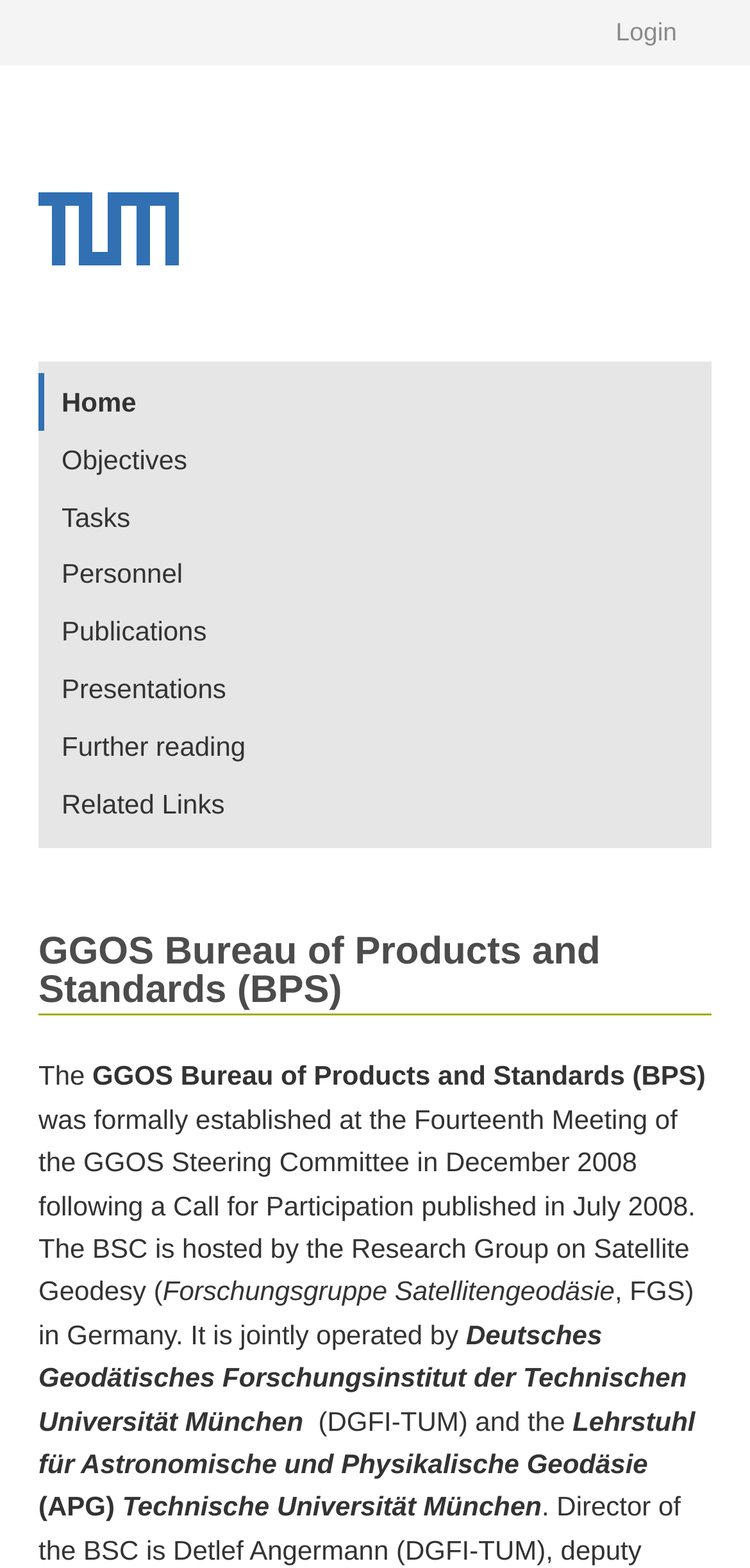Extract the bounding box of the UI element described as: "Related Links".

[0.051, 0.494, 0.949, 0.53]